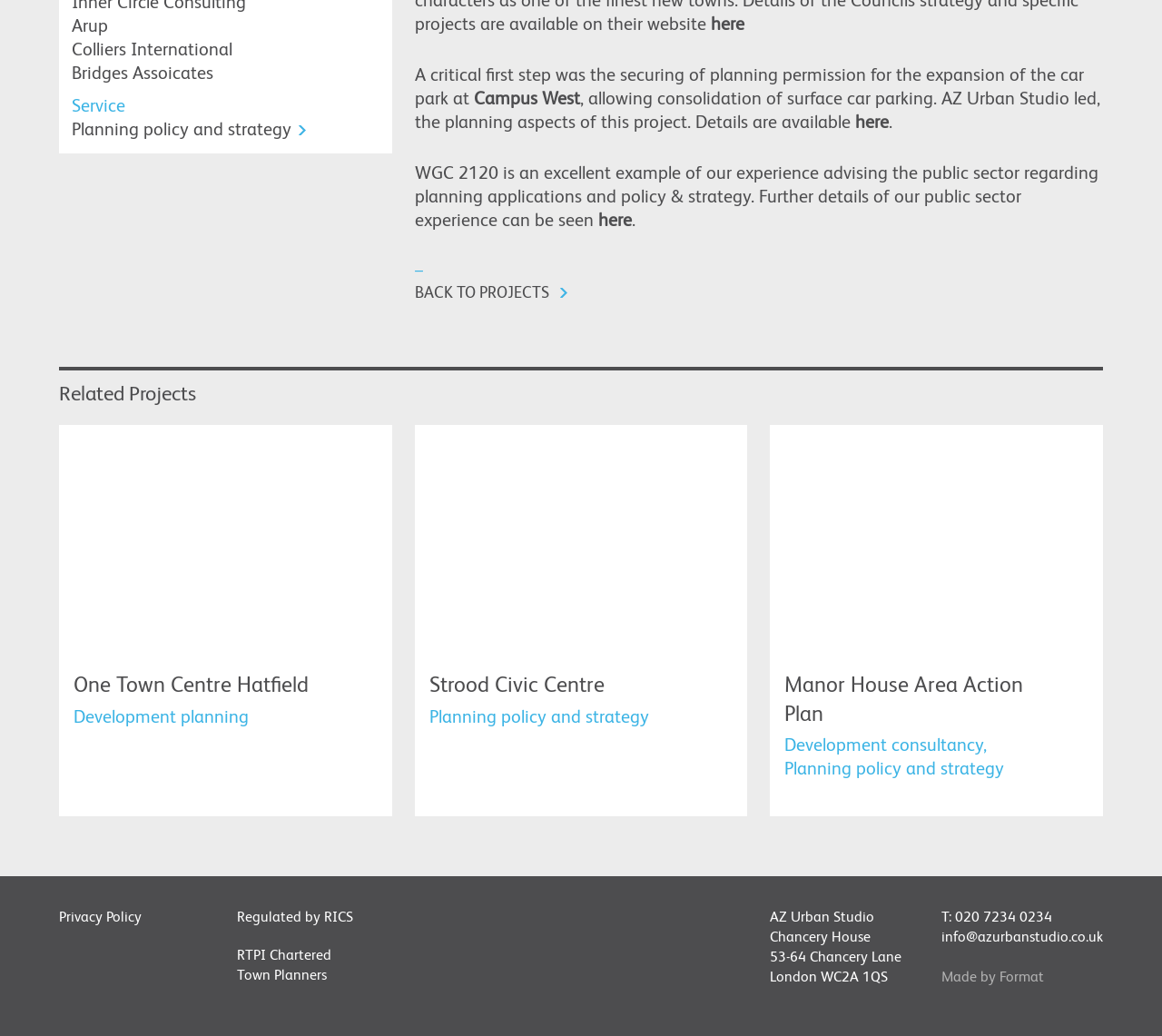Please provide the bounding box coordinates for the element that needs to be clicked to perform the following instruction: "Contact via 'T: 020 7234 0234'". The coordinates should be given as four float numbers between 0 and 1, i.e., [left, top, right, bottom].

[0.81, 0.875, 0.949, 0.895]